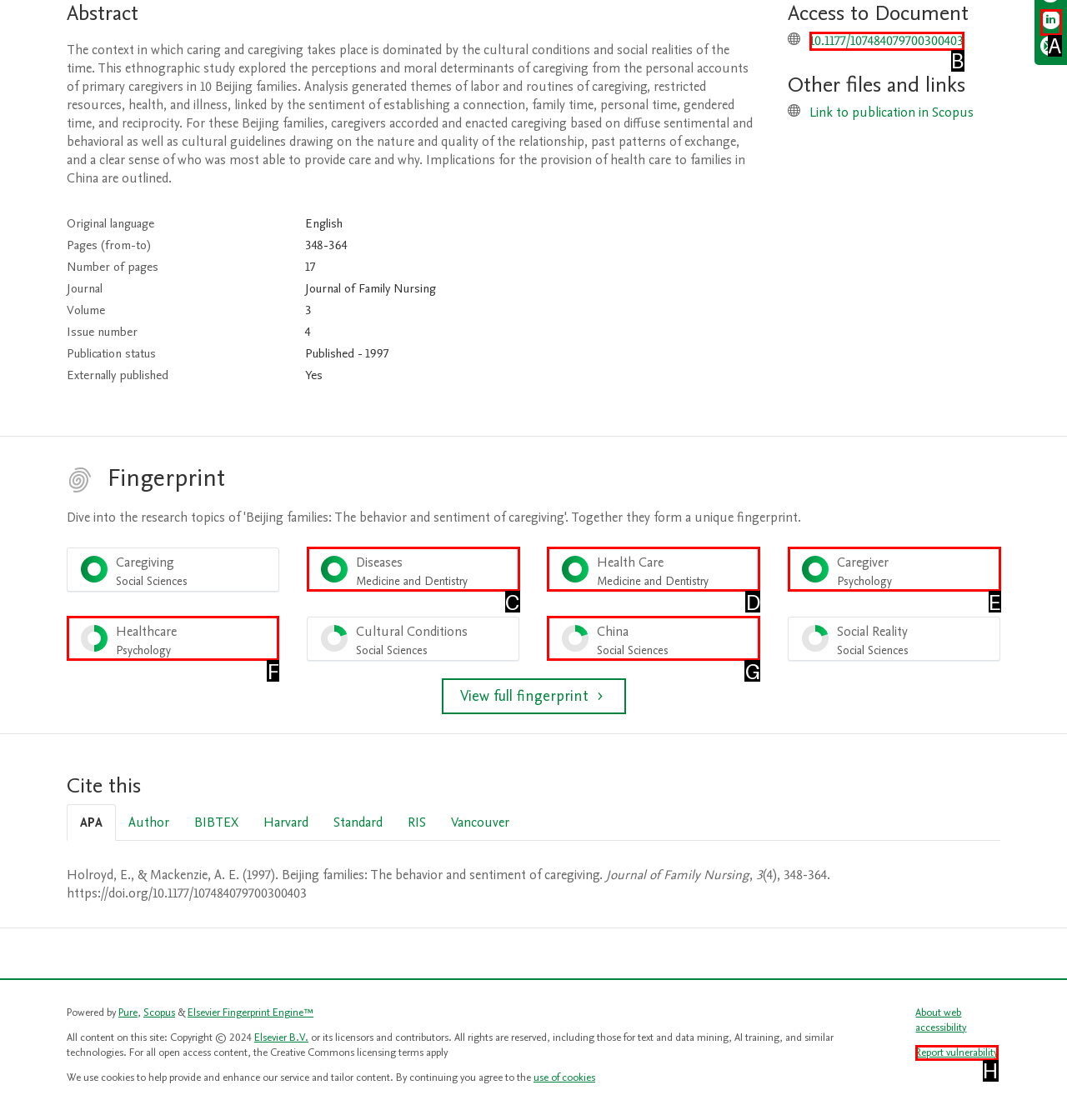From the given choices, identify the element that matches: Report vulnerability
Answer with the letter of the selected option.

H